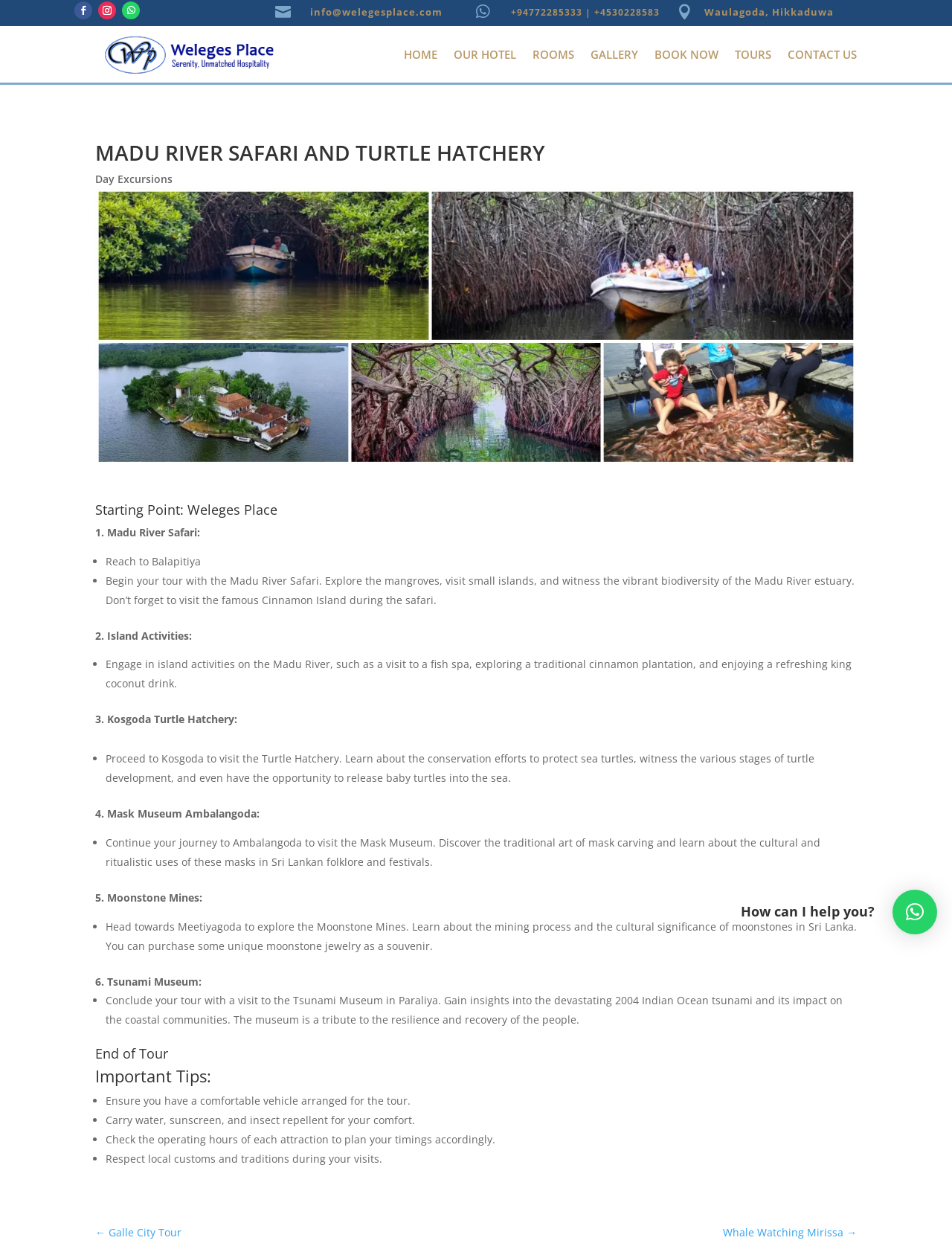Please provide a short answer using a single word or phrase for the question:
How many island activities are mentioned?

Three